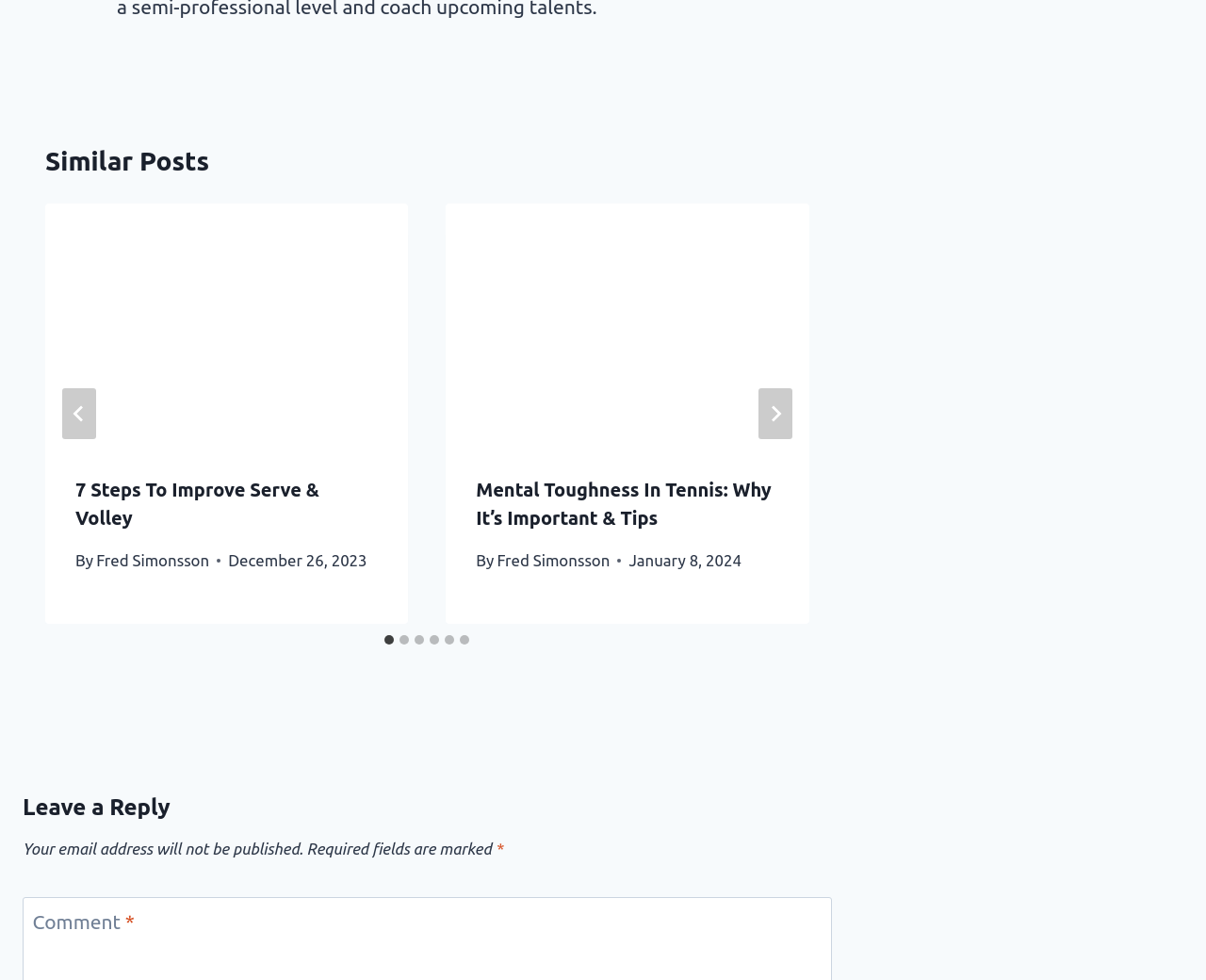Pinpoint the bounding box coordinates of the element to be clicked to execute the instruction: "Click the 'Leave a Reply' heading".

[0.019, 0.806, 0.689, 0.841]